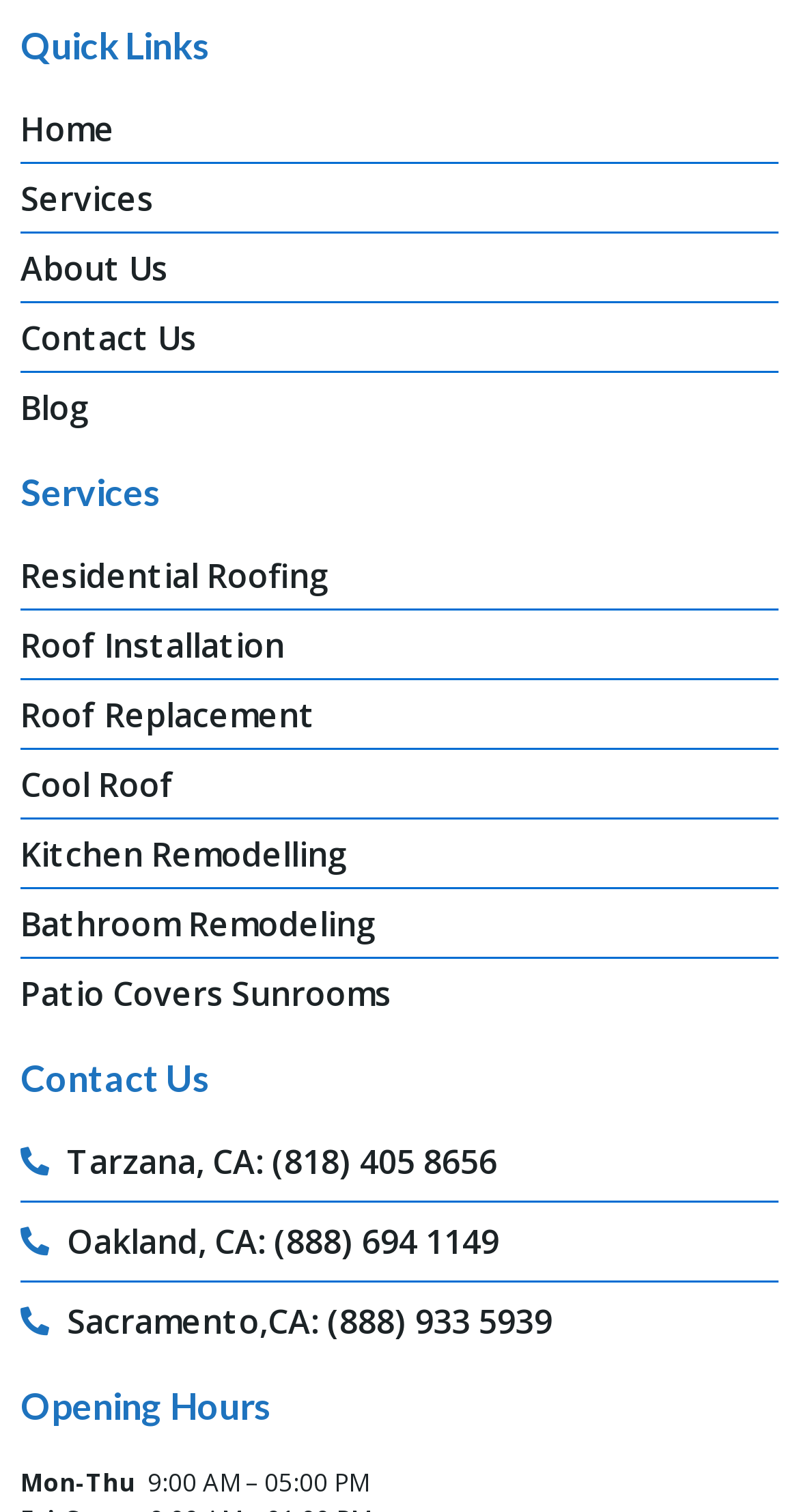Find and specify the bounding box coordinates that correspond to the clickable region for the instruction: "view kitchen remodeling services".

[0.026, 0.549, 0.974, 0.582]